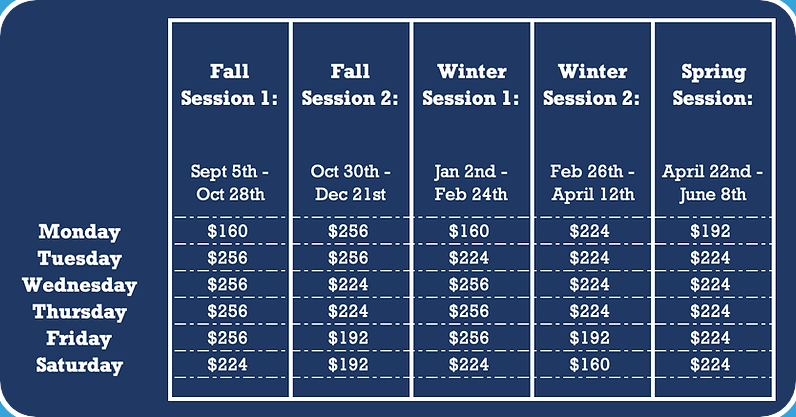Based on the image, please respond to the question with as much detail as possible:
On which day of the week does the Spring Session not have classes?

The caption lists specific days of the week for classes, from Monday to Saturday, but does not mention Sunday, implying that the Spring Session does not have classes on Sundays.